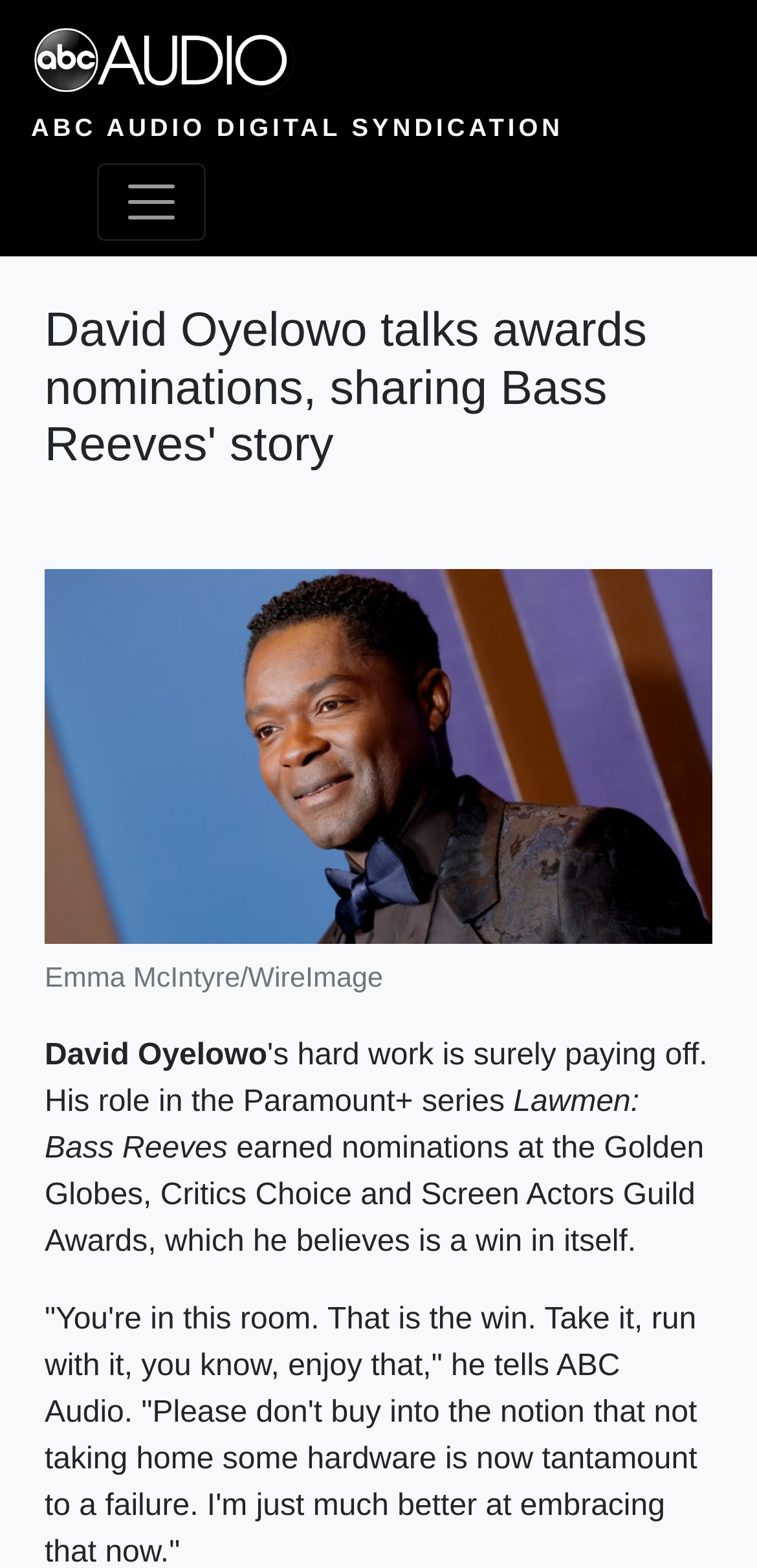Create a full and detailed caption for the entire webpage.

The webpage features a prominent heading that reads "David Oyelowo talks awards nominations, sharing Bass Reeves' story" at the top center of the page. Below this heading, there is a figure with a caption "Emma McIntyre/WireImage" on the left side, which suggests that it is an image related to the topic. 

To the right of the figure, there are three lines of text. The first line reads "David Oyelowo", the second line reads "Lawmen: Bass Reeves", and the third line is a paragraph that discusses the awards nominations received by David Oyelowo. 

At the top left corner of the page, there is a link to "Skip to main content". Next to it, there is a navigation menu with a "Home" link, accompanied by a small "Home" icon. The "ABC AUDIO DIGITAL SYNDICATION" link is located to the right of the navigation menu. 

A "Toggle navigation" button is positioned at the top right corner of the page, which controls the navigation menu.